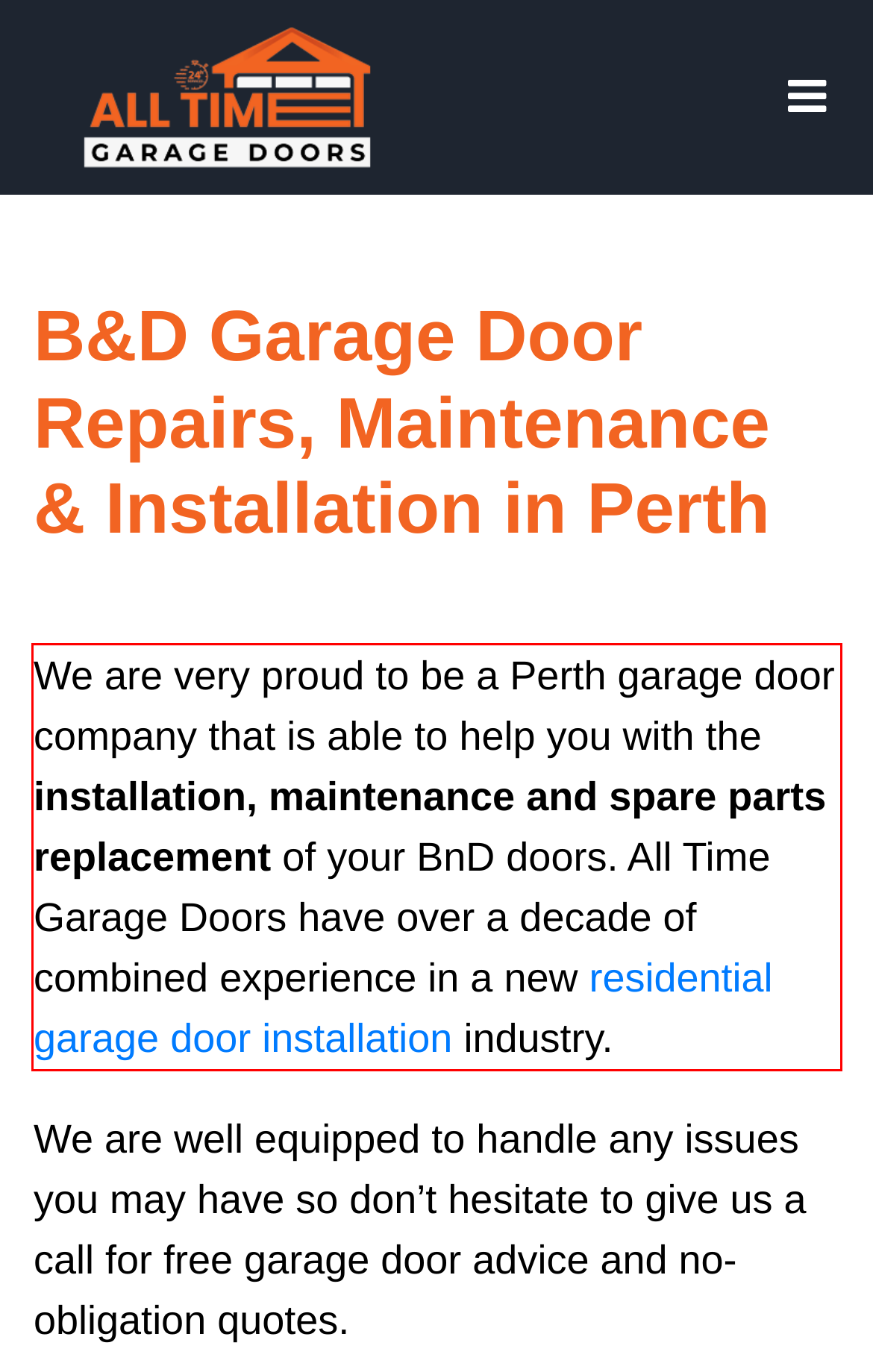There is a screenshot of a webpage with a red bounding box around a UI element. Please use OCR to extract the text within the red bounding box.

We are very proud to be a Perth garage door company that is able to help you with the installation, maintenance and spare parts replacement of your BnD doors. All Time Garage Doors have over a decade of combined experience in a new residential garage door installation industry.